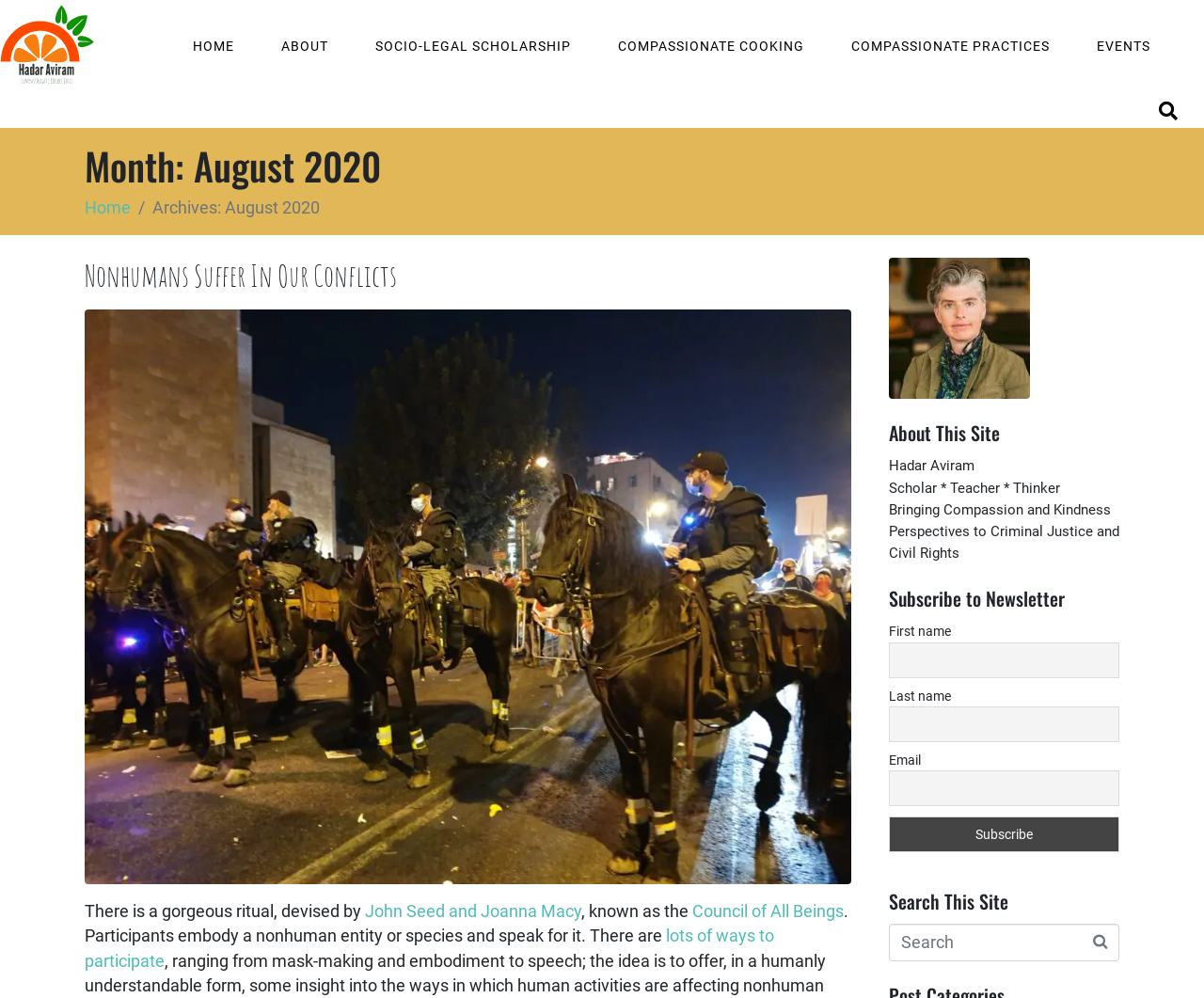Can you specify the bounding box coordinates for the region that should be clicked to fulfill this instruction: "search on this site".

[0.956, 0.094, 0.984, 0.128]